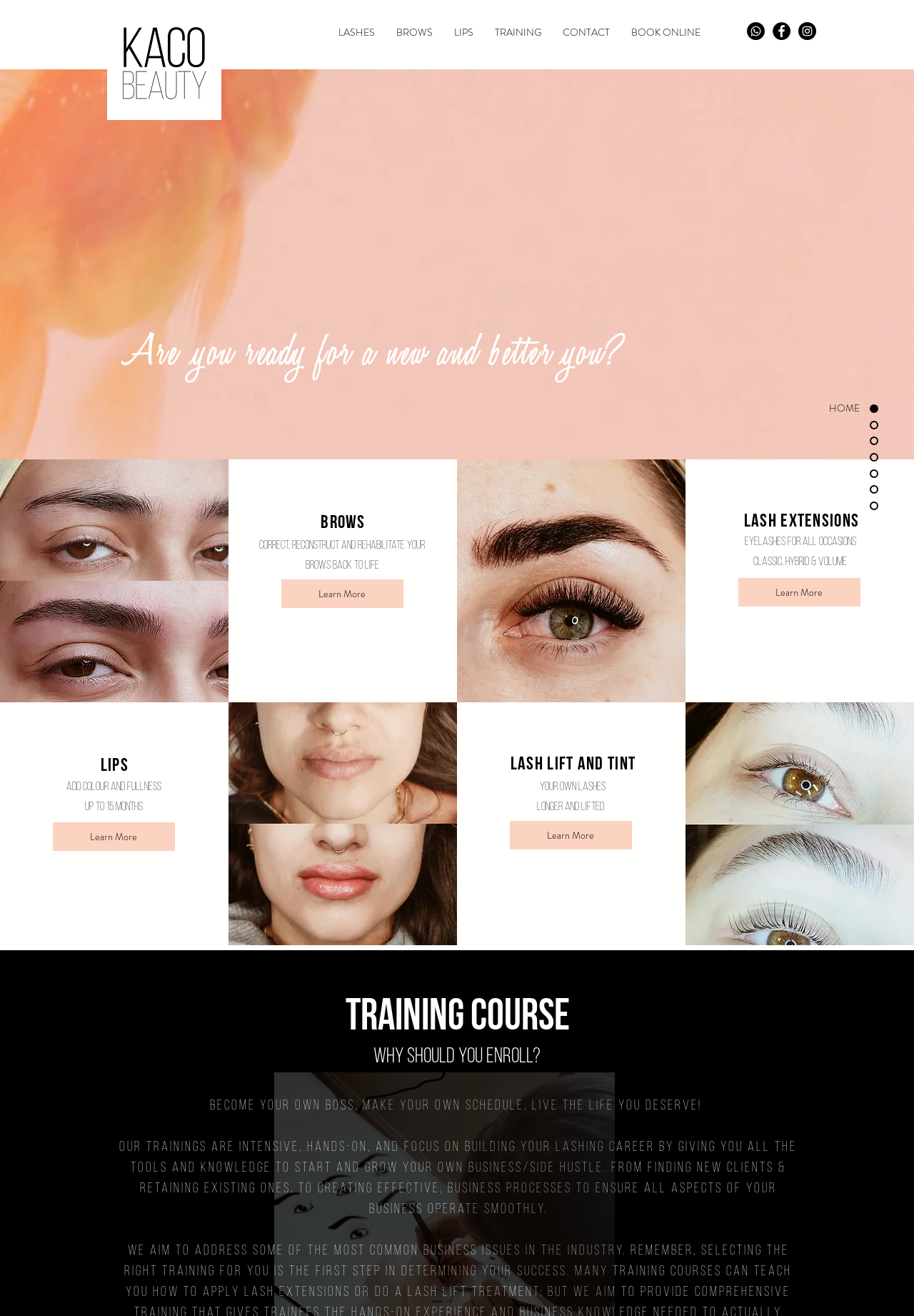Determine the bounding box coordinates of the clickable element necessary to fulfill the instruction: "Click on Learn More about brows". Provide the coordinates as four float numbers within the 0 to 1 range, i.e., [left, top, right, bottom].

[0.307, 0.44, 0.441, 0.462]